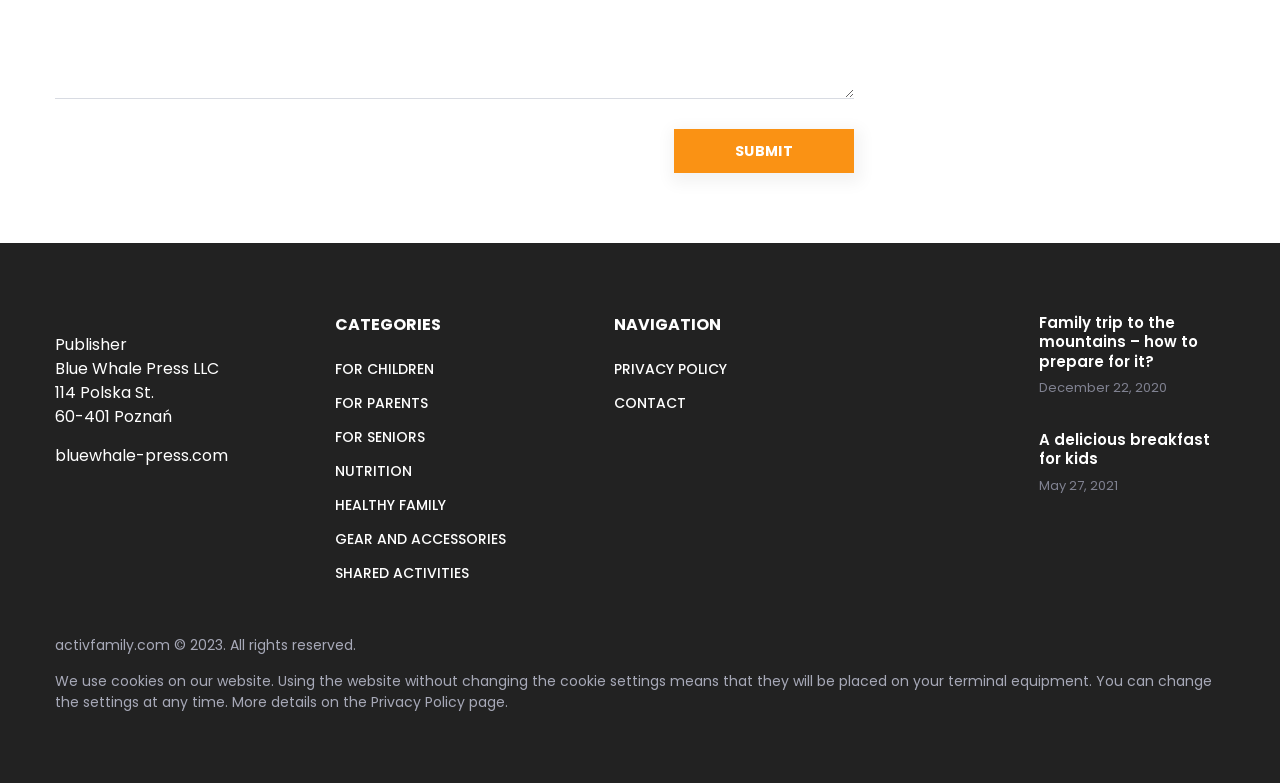Indicate the bounding box coordinates of the element that needs to be clicked to satisfy the following instruction: "Contact the publisher". The coordinates should be four float numbers between 0 and 1, i.e., [left, top, right, bottom].

[0.48, 0.502, 0.536, 0.527]